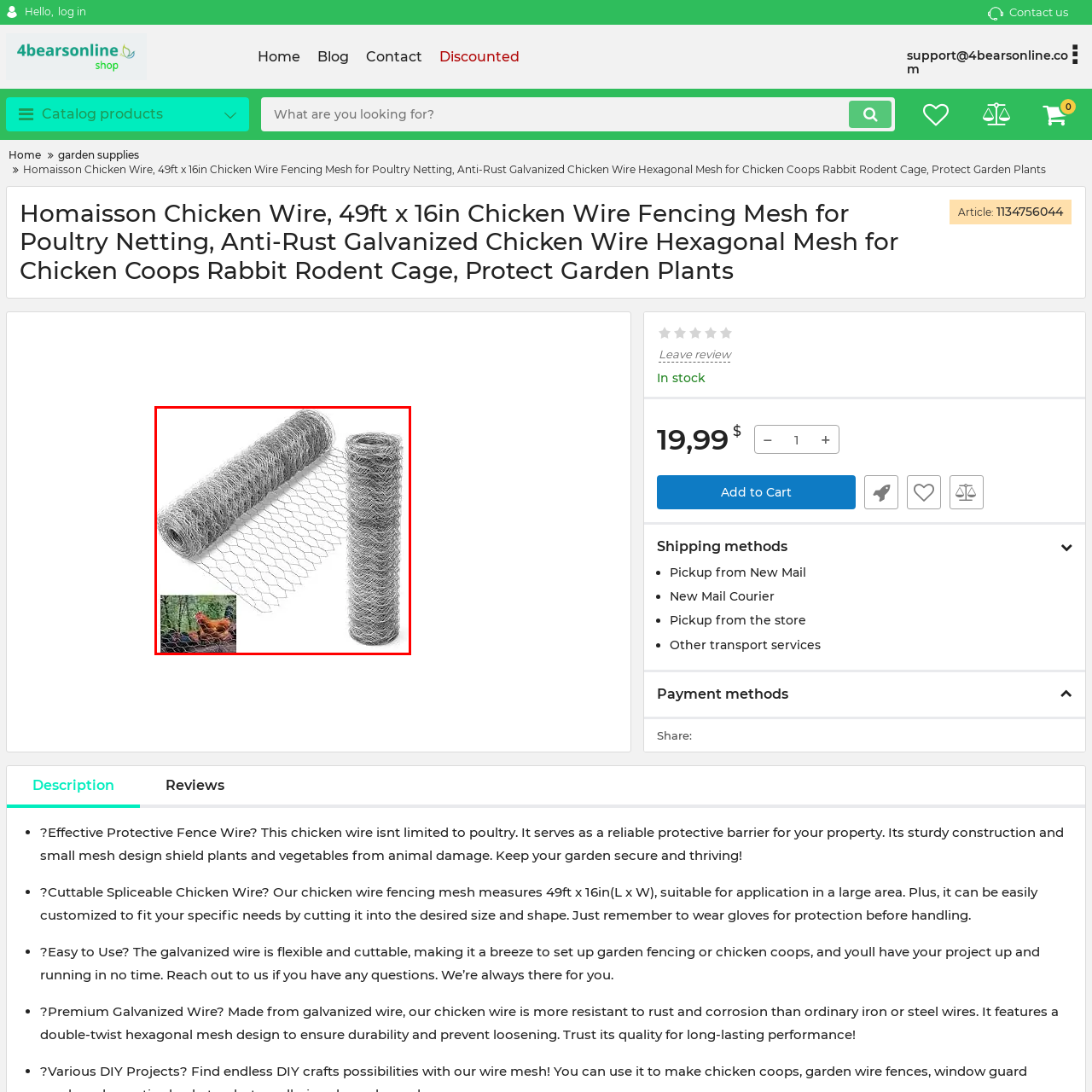What is showcased in the bottom left corner of the image? Study the image bordered by the red bounding box and answer briefly using a single word or a phrase.

Chickens interacting with the wire